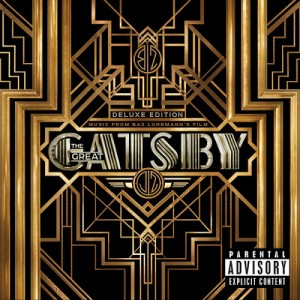Please provide a one-word or short phrase answer to the question:
What is the font style of the title 'THE GREAT GATSBY'?

Elegant, stylized